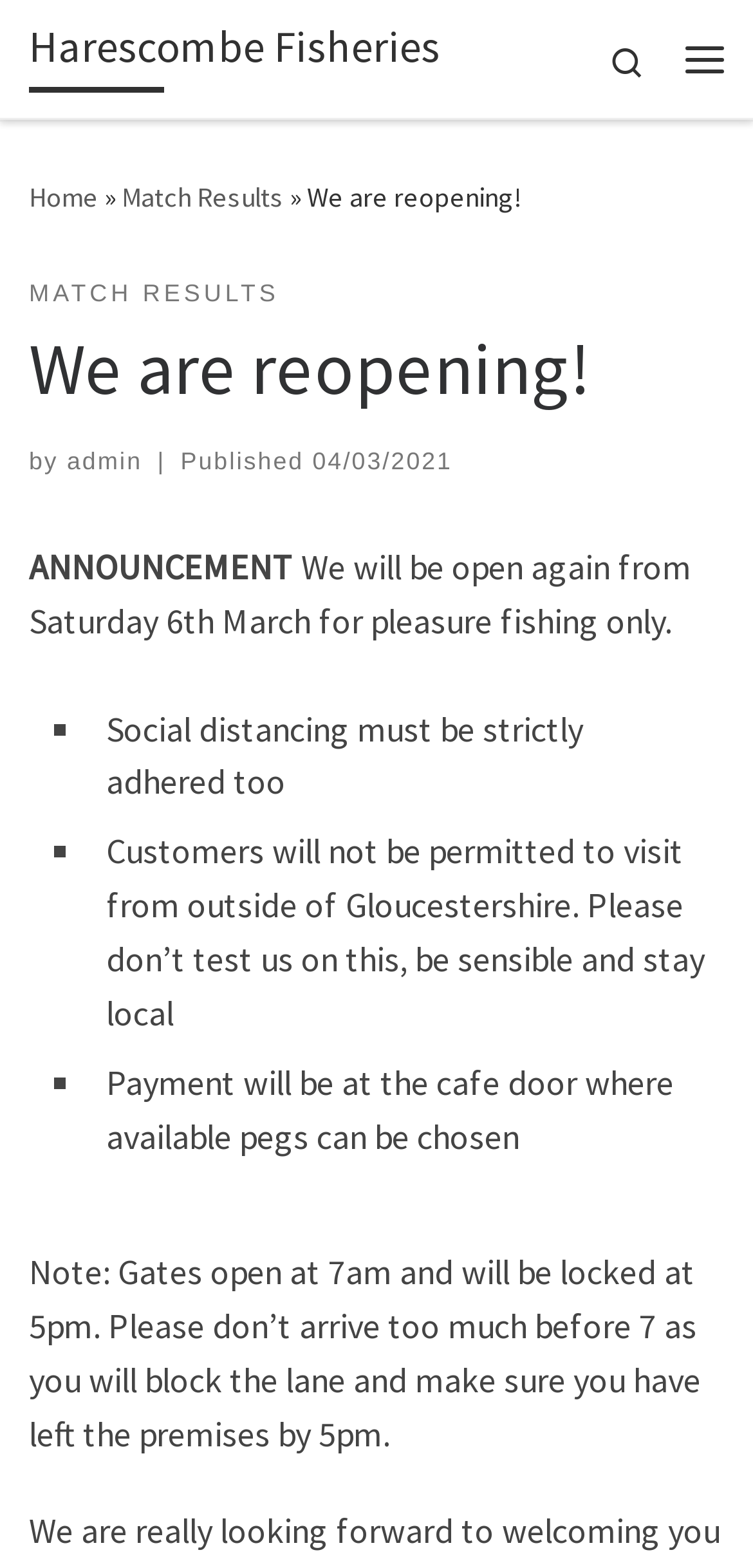Identify the bounding box for the UI element described as: "Take Tori Review". The coordinates should be four float numbers between 0 and 1, i.e., [left, top, right, bottom].

None